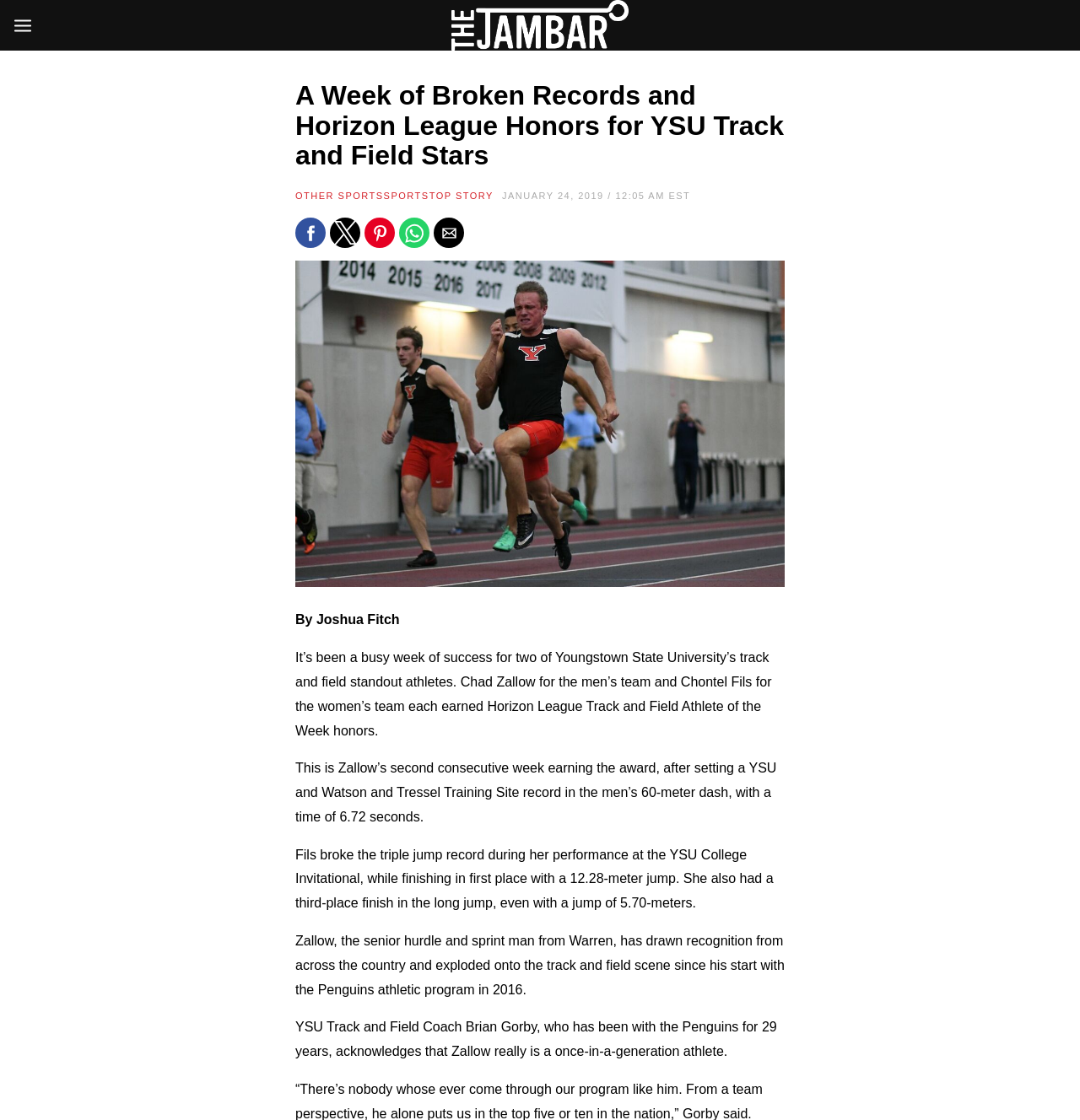Who wrote the article?
Can you offer a detailed and complete answer to this question?

The author of the article is mentioned in the text 'By Joshua Fitch' which is located below the title of the article.